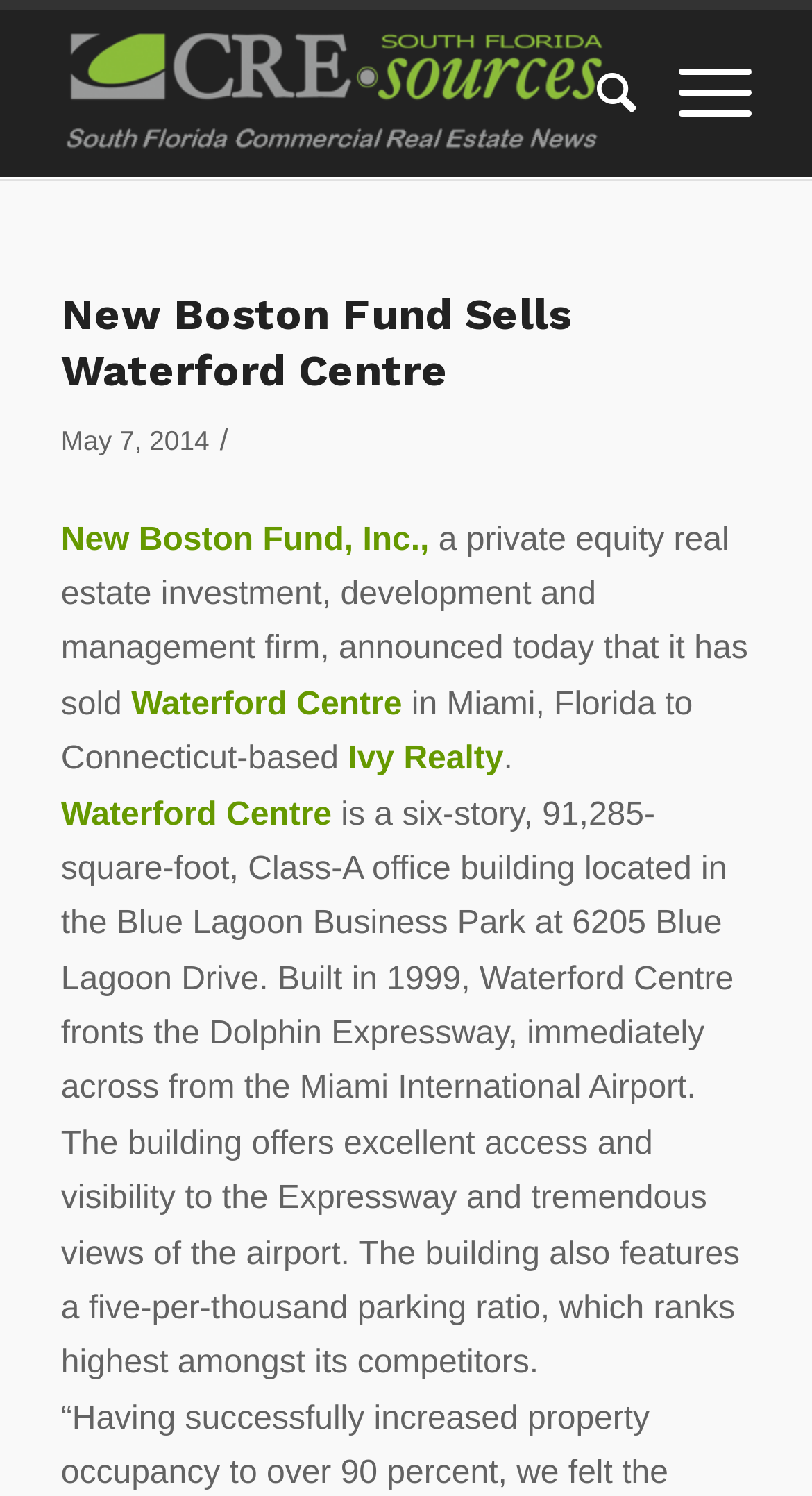Provide a short, one-word or phrase answer to the question below:
Who is the buyer of Waterford Centre?

Ivy Realty